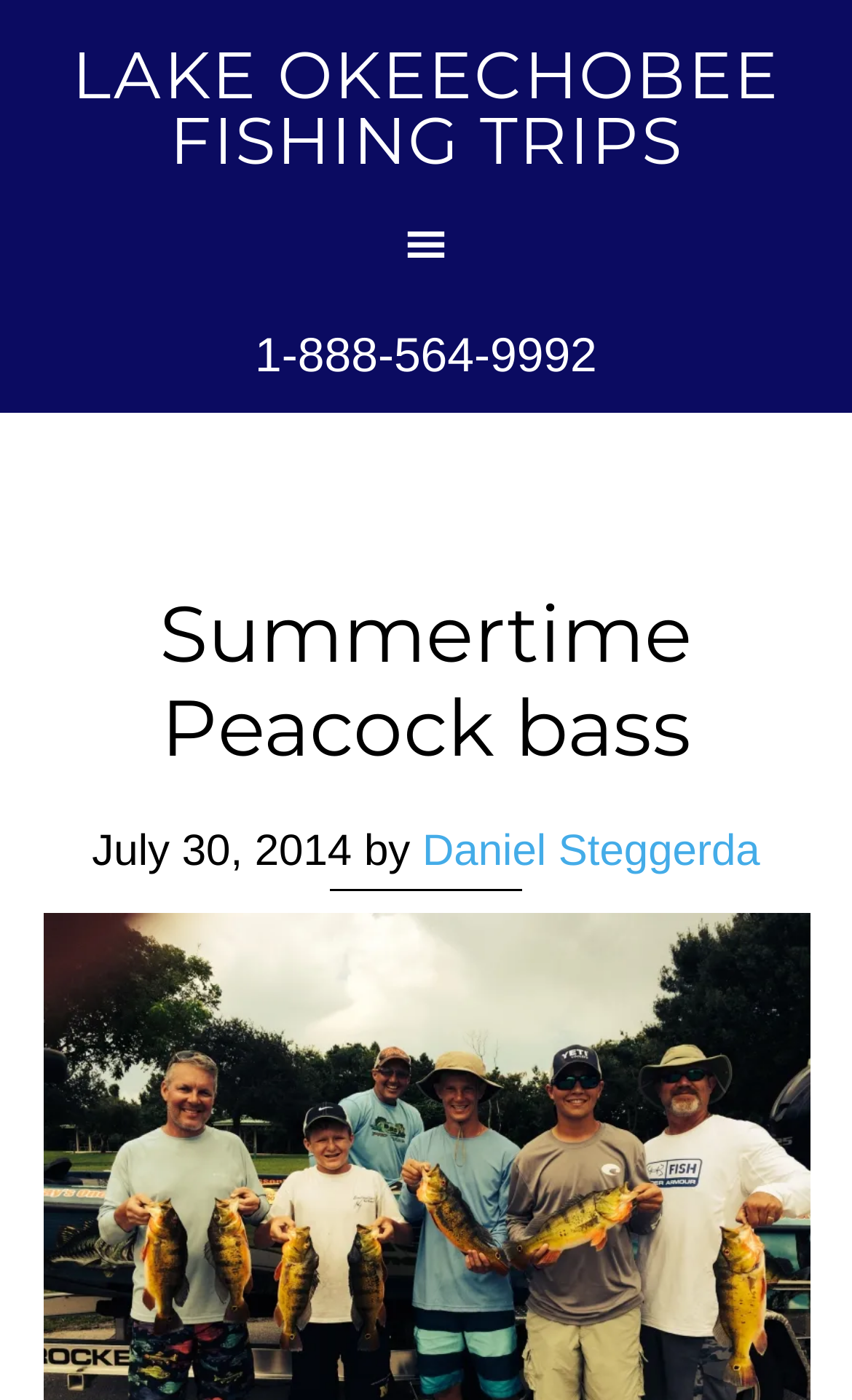Describe every aspect of the webpage in a detailed manner.

The webpage appears to be a blog post or article about a fishing trip on Lake Okeechobee. At the top of the page, there is a prominent link to "LAKE OKEECHOBEE FISHING TRIPS" that spans almost the entire width of the page. Below this link, there is a smaller link to a phone number, "1-888-564-9992", which is centered on the page.

The main content of the page is headed by a title, "Summertime Peacock bass", which is a large heading that takes up most of the width of the page. Below the title, there is a timestamp, "July 30, 2014", followed by the text "by" and a link to the author's name, "Daniel Steggerda". The timestamp and author information are positioned to the right of the title, but still near the top of the page.

Overall, the page has a simple layout with a clear hierarchy of information, making it easy to navigate and read.